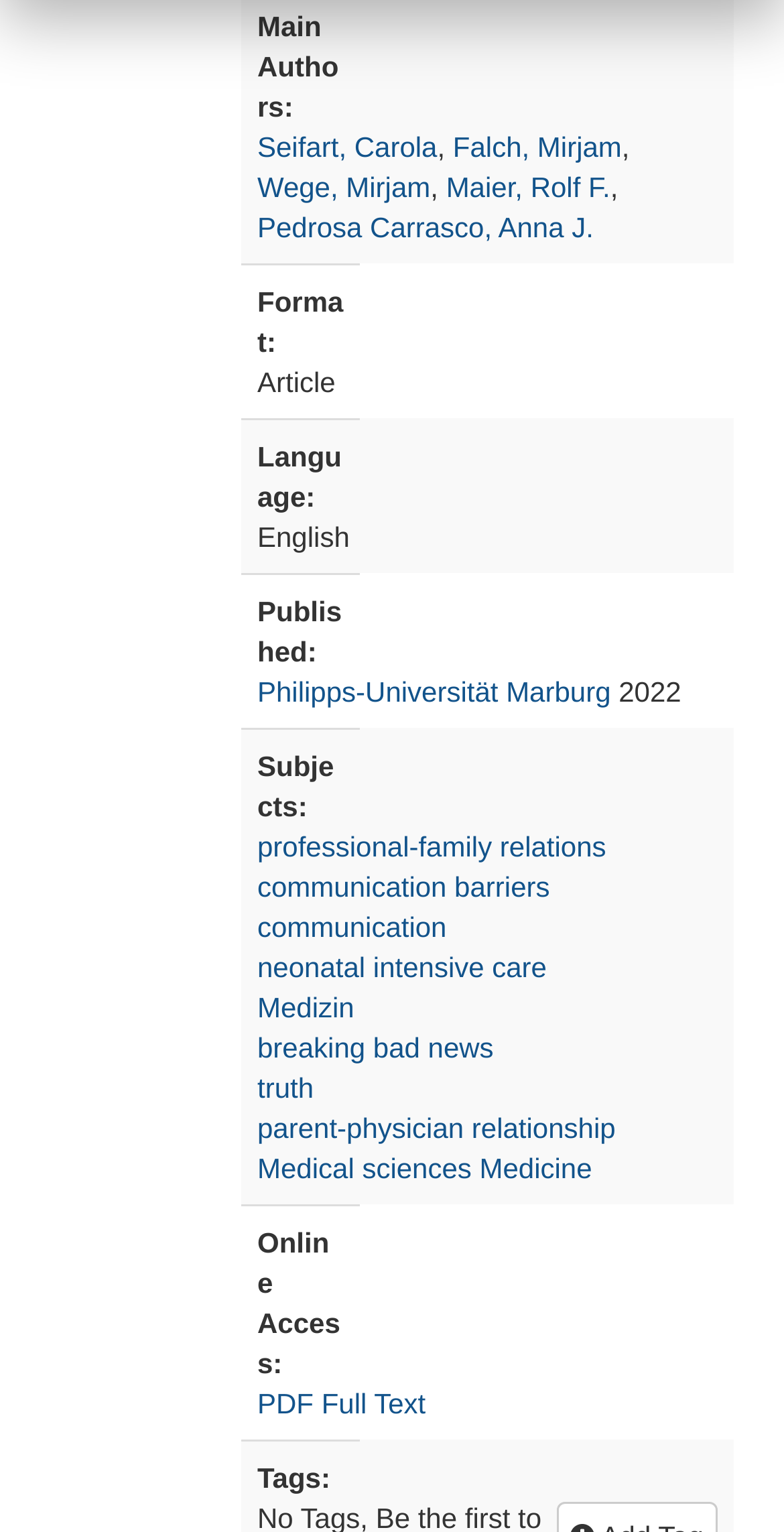Find the UI element described as: "communication" and predict its bounding box coordinates. Ensure the coordinates are four float numbers between 0 and 1, [left, top, right, bottom].

[0.328, 0.594, 0.57, 0.615]